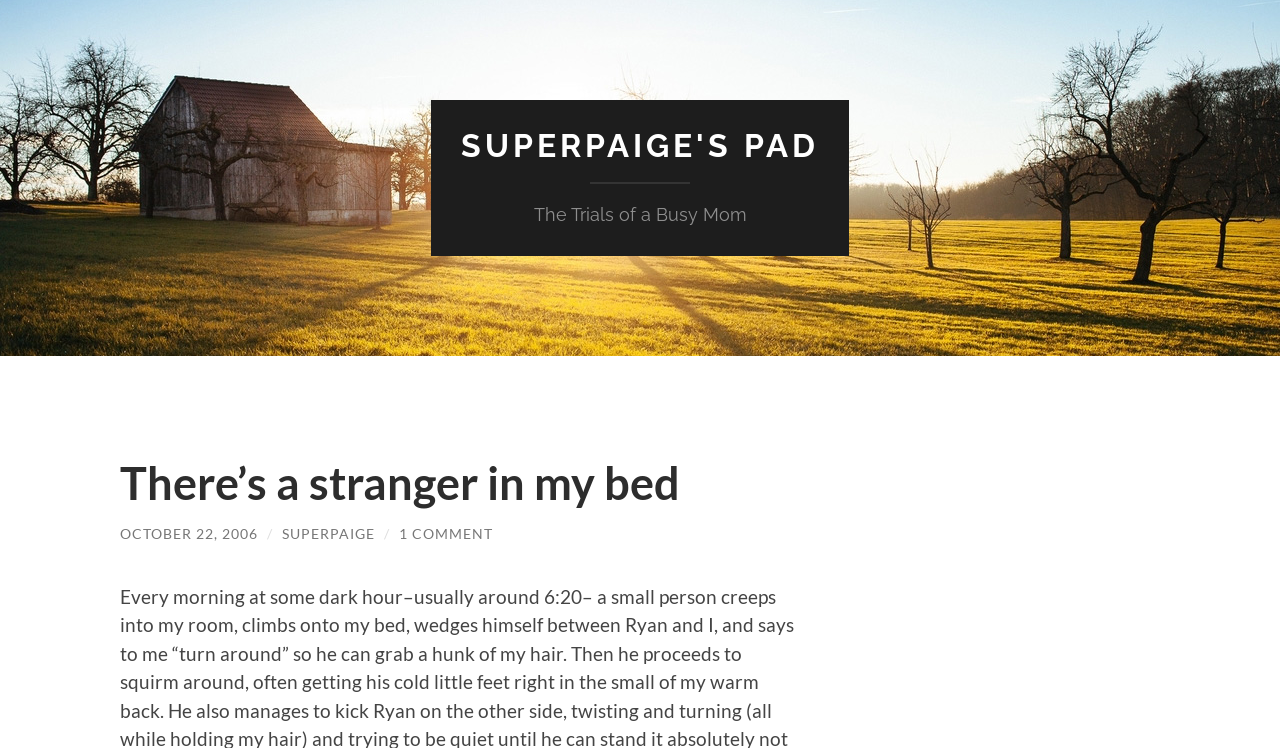What is the category or tag of the blog post?
From the image, provide a succinct answer in one word or a short phrase.

The Trials of a Busy Mom